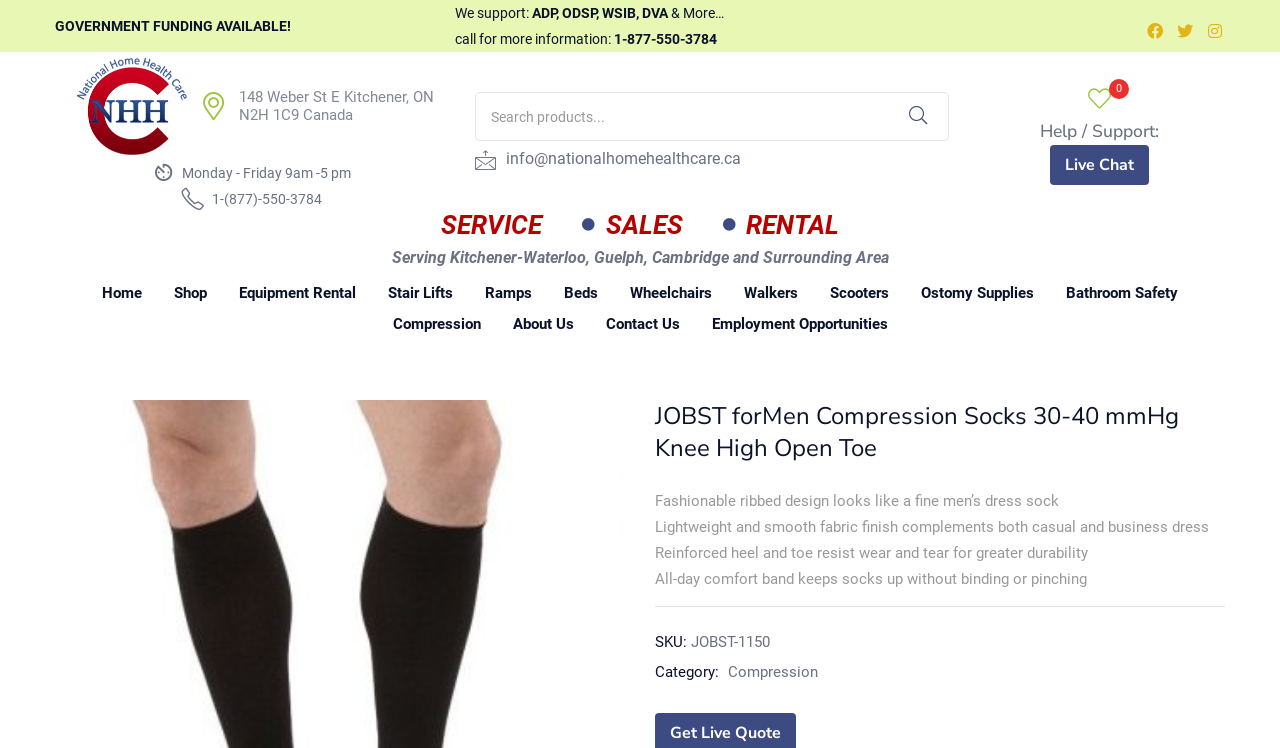Provide a brief response to the question below using a single word or phrase: 
What is the address of National Homehealth Care?

148 Weber St E Kitchener, ON N2H 1C9 Canada